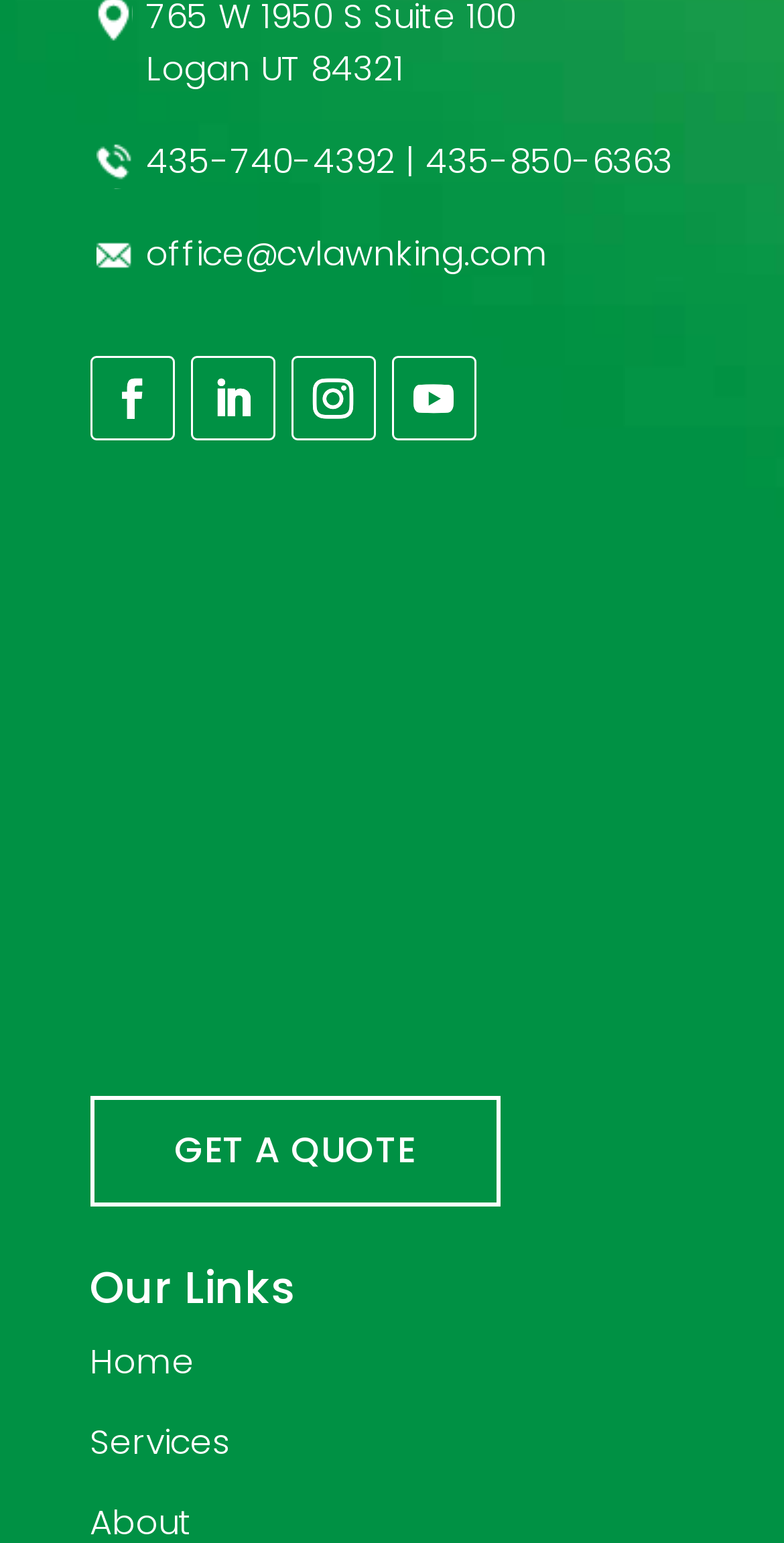Given the element description Services, specify the bounding box coordinates of the corresponding UI element in the format (top-left x, top-left y, bottom-right x, bottom-right y). All values must be between 0 and 1.

[0.114, 0.925, 0.95, 0.954]